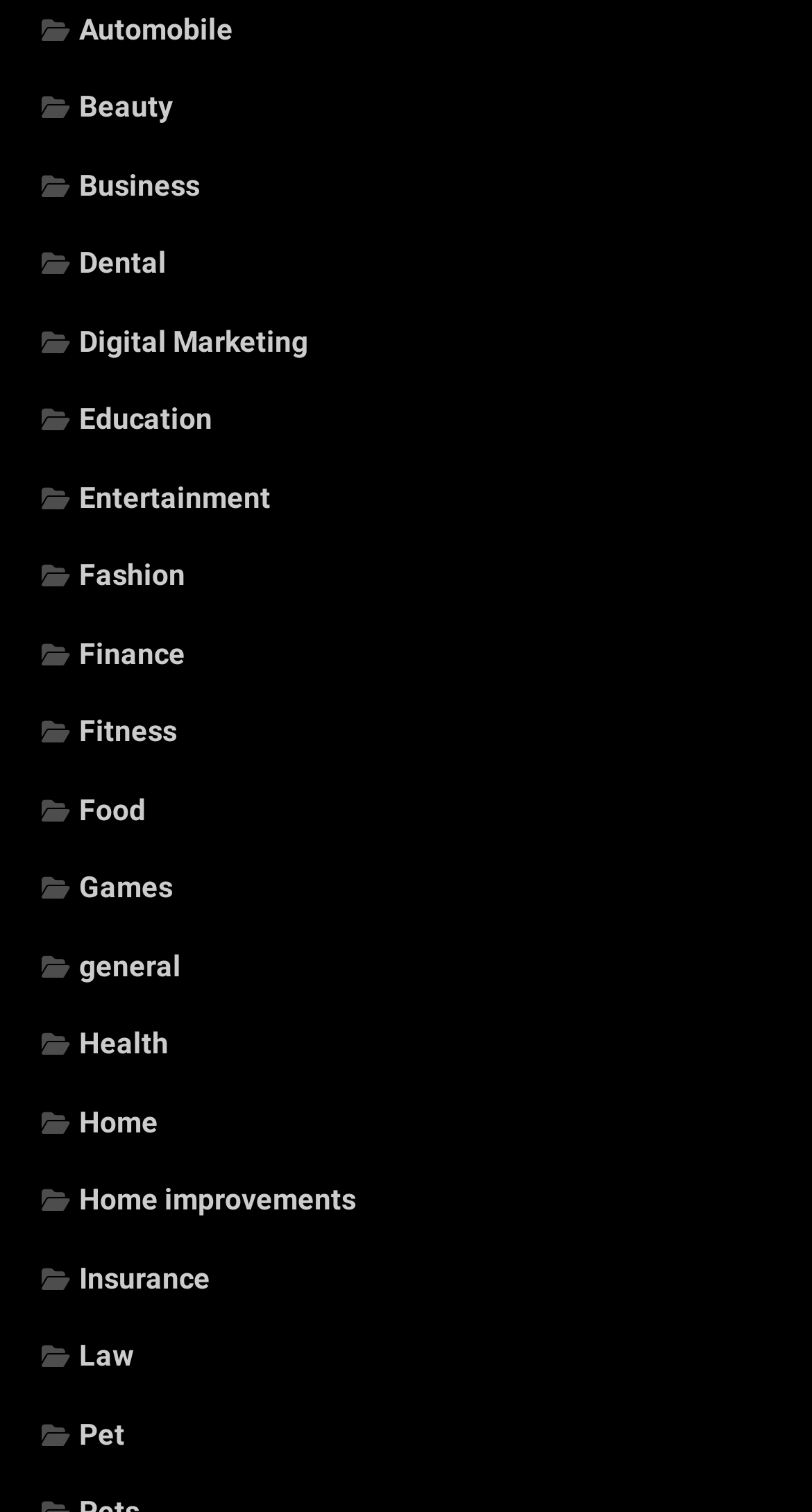Is there a category for 'Travel' on the webpage?
Answer briefly with a single word or phrase based on the image.

No